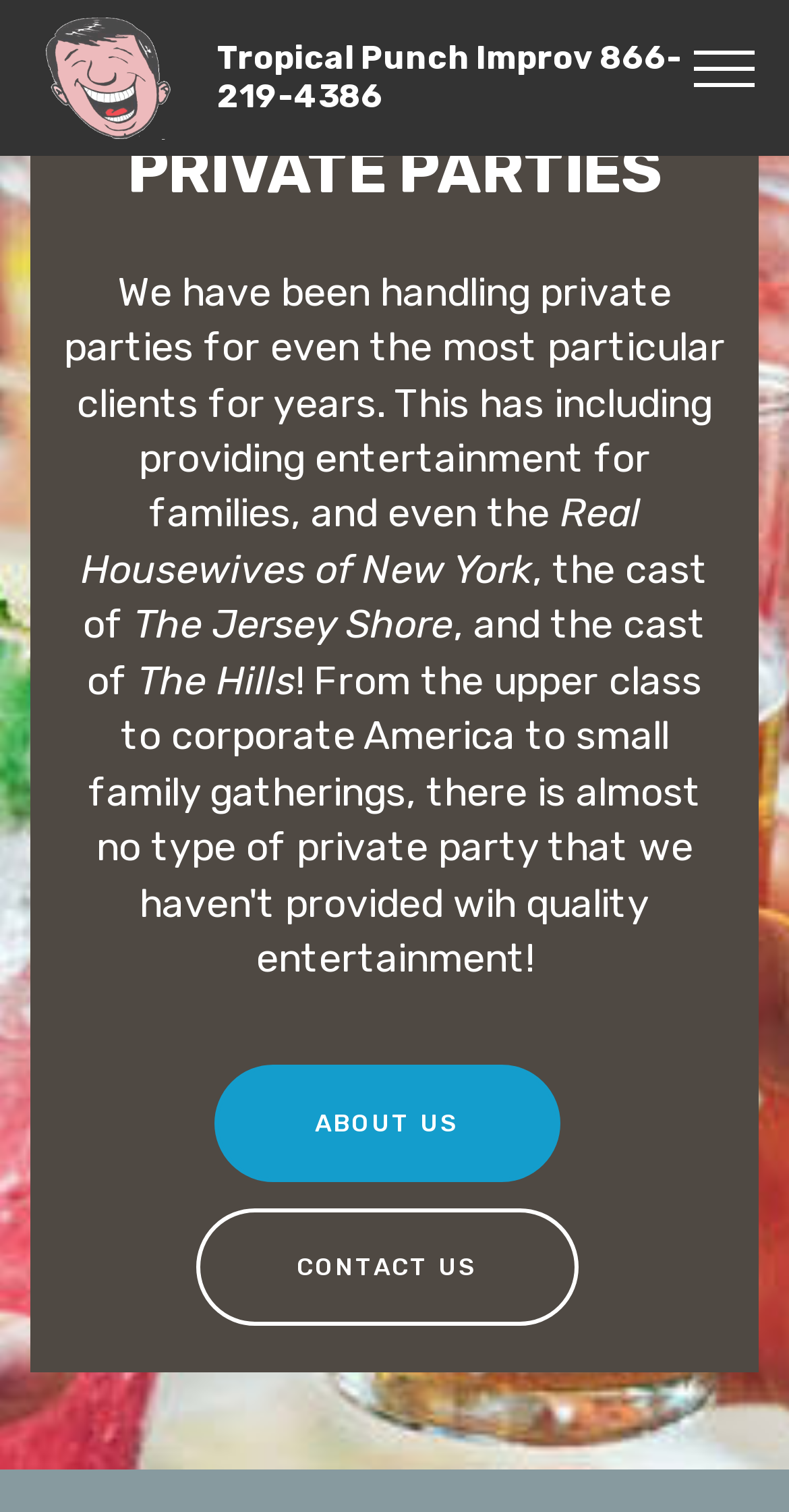What is the name of the TV show mentioned after 'The Jersey Shore'?
From the image, respond using a single word or phrase.

The Hills